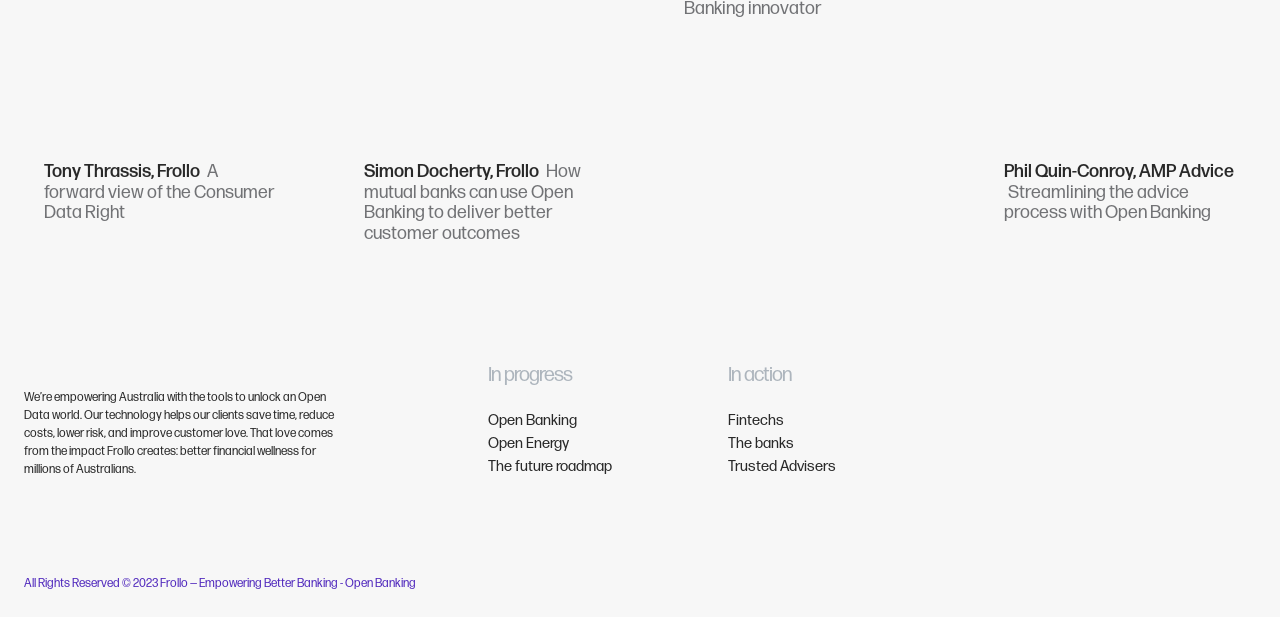What is the bounding box coordinate of the 'Open Banking' link?
Respond with a short answer, either a single word or a phrase, based on the image.

[0.381, 0.669, 0.531, 0.693]